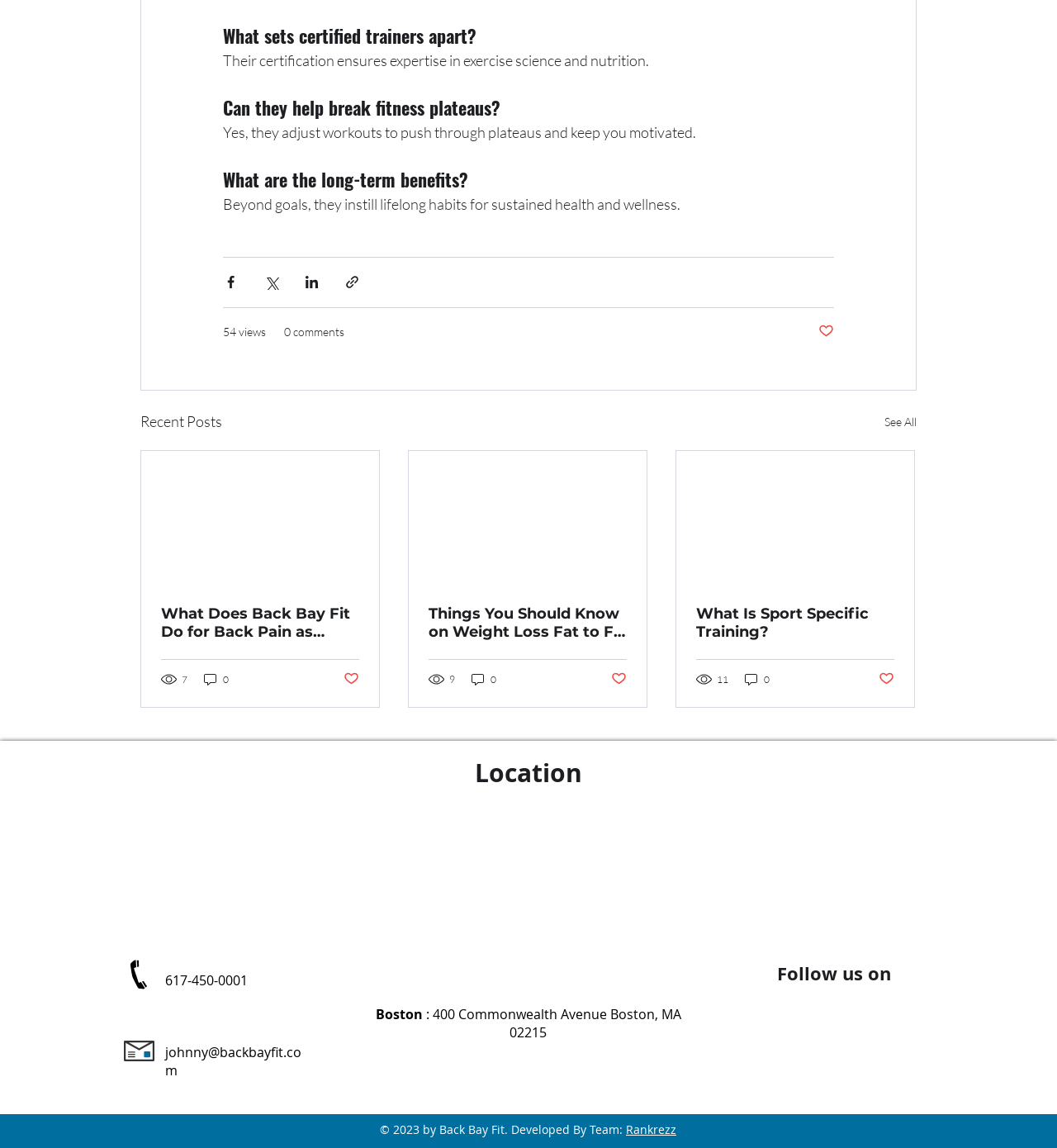Answer the question below in one word or phrase:
How many views does the article 'What Does Back Bay Fit Do for Back Pain as Health Practitioners Trainer?' have?

7 views